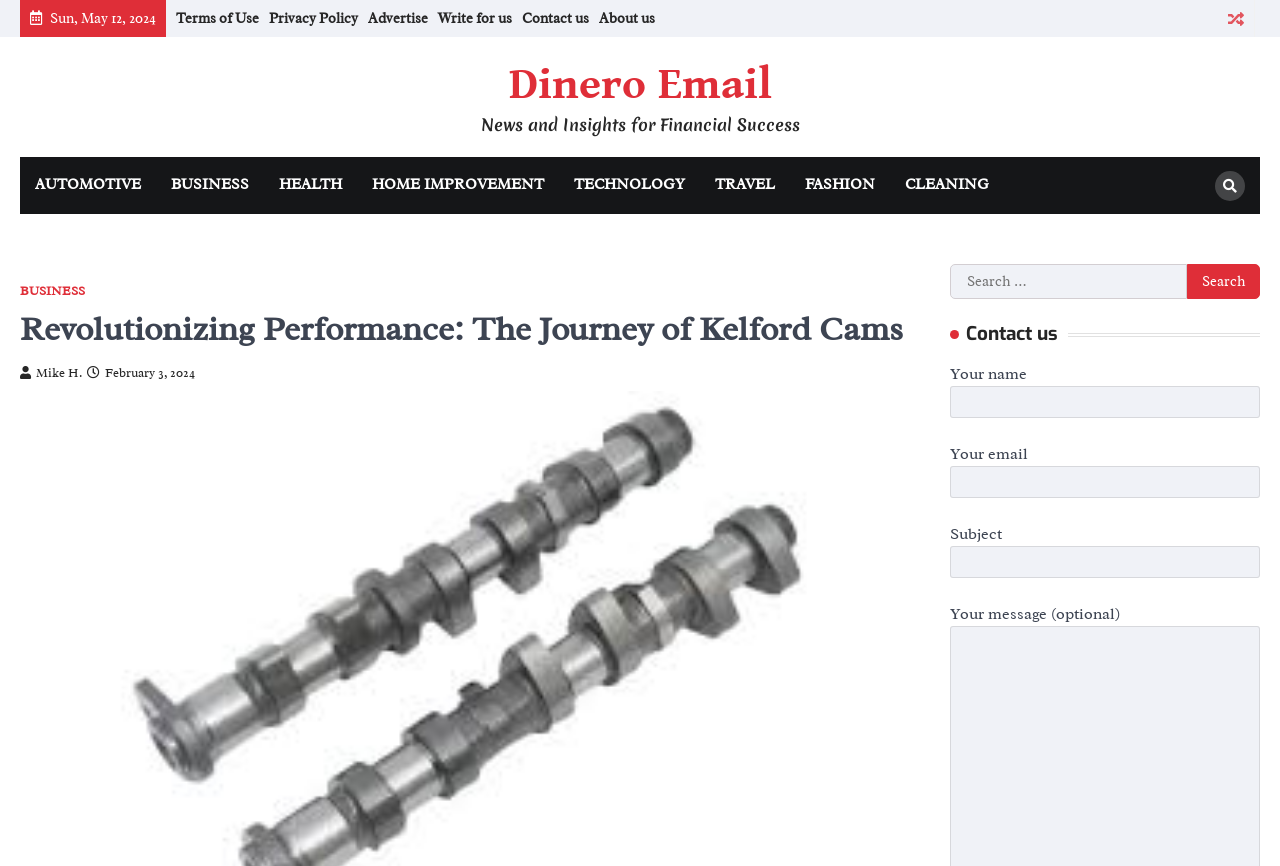Please locate the bounding box coordinates of the element's region that needs to be clicked to follow the instruction: "Contact us". The bounding box coordinates should be provided as four float numbers between 0 and 1, i.e., [left, top, right, bottom].

[0.742, 0.373, 0.984, 0.4]